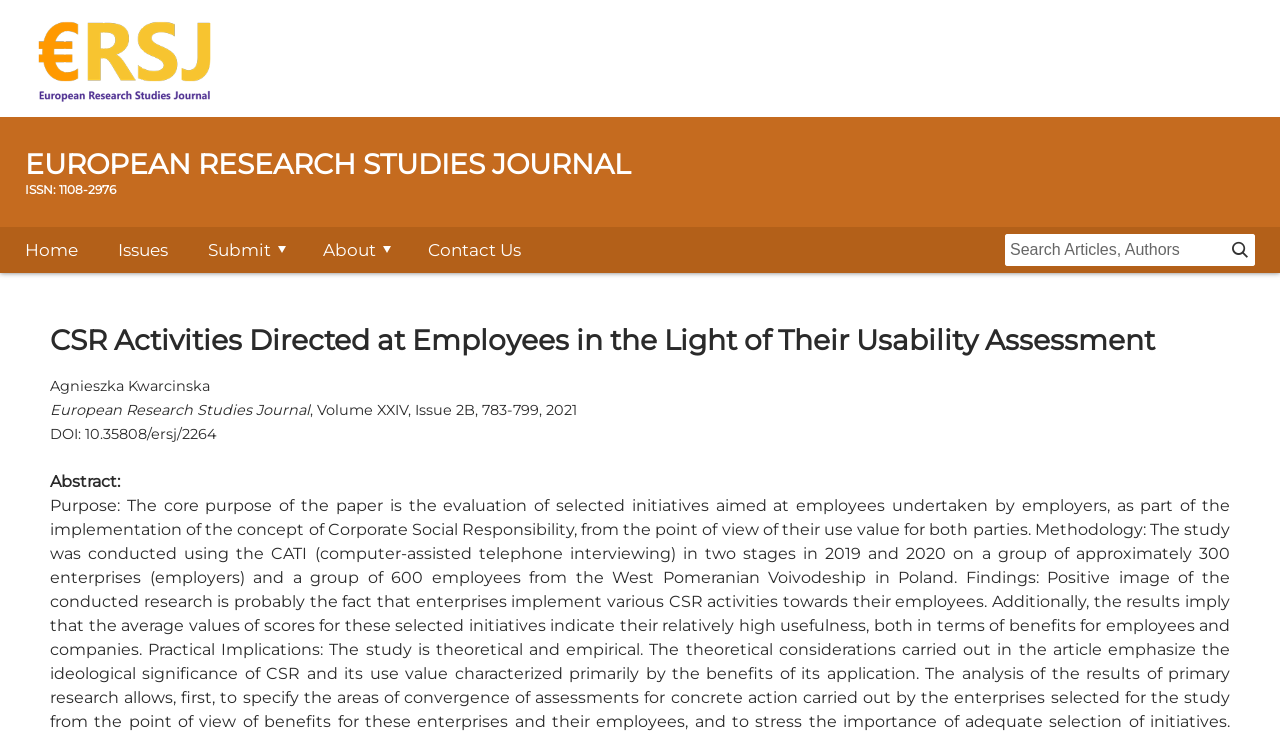Provide a short, one-word or phrase answer to the question below:
How many links are in the top navigation bar?

8